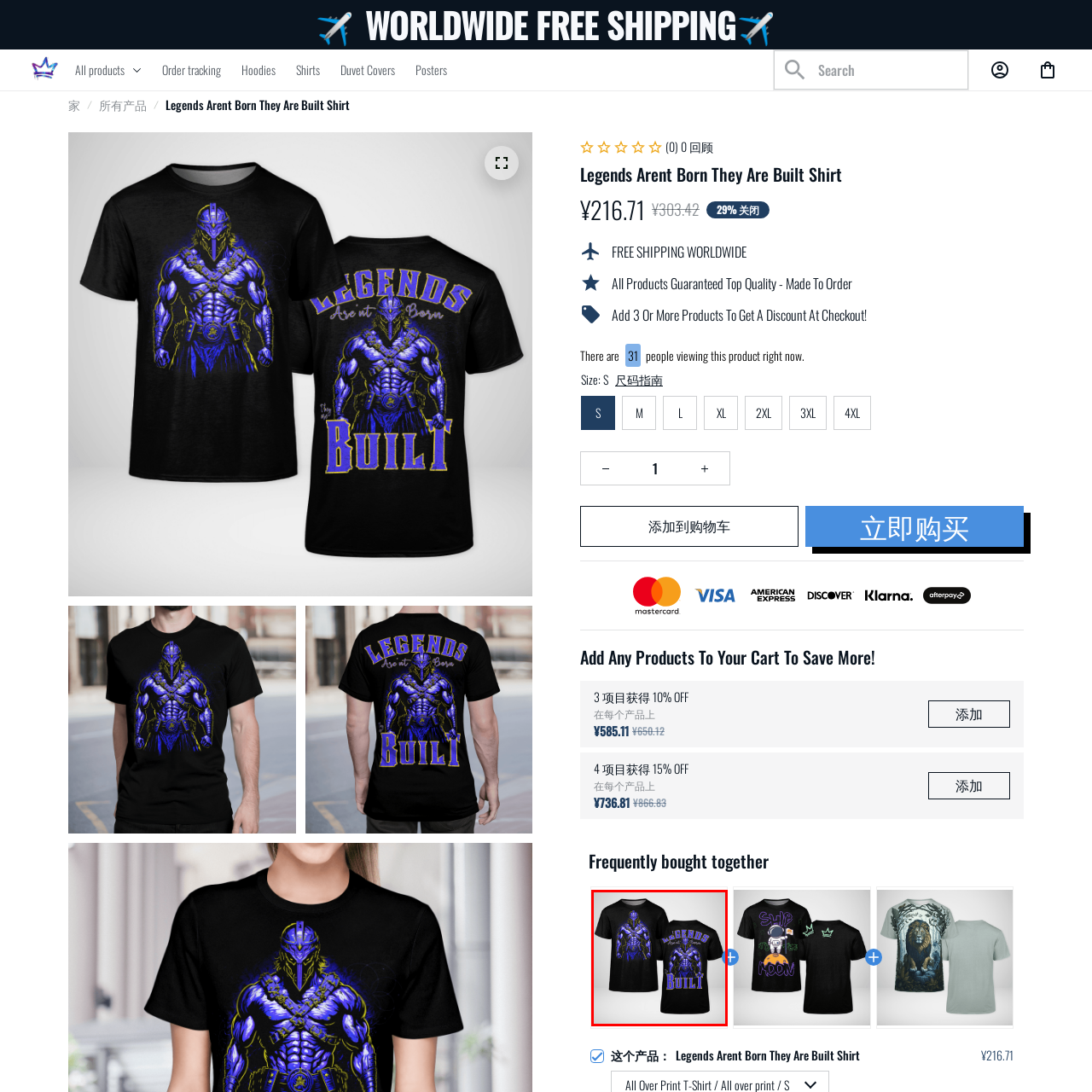Observe the content inside the red rectangle and respond to the question with one word or phrase: 
What is the message reinforced by the statement on the back of the t-shirt?

perseverance and grit